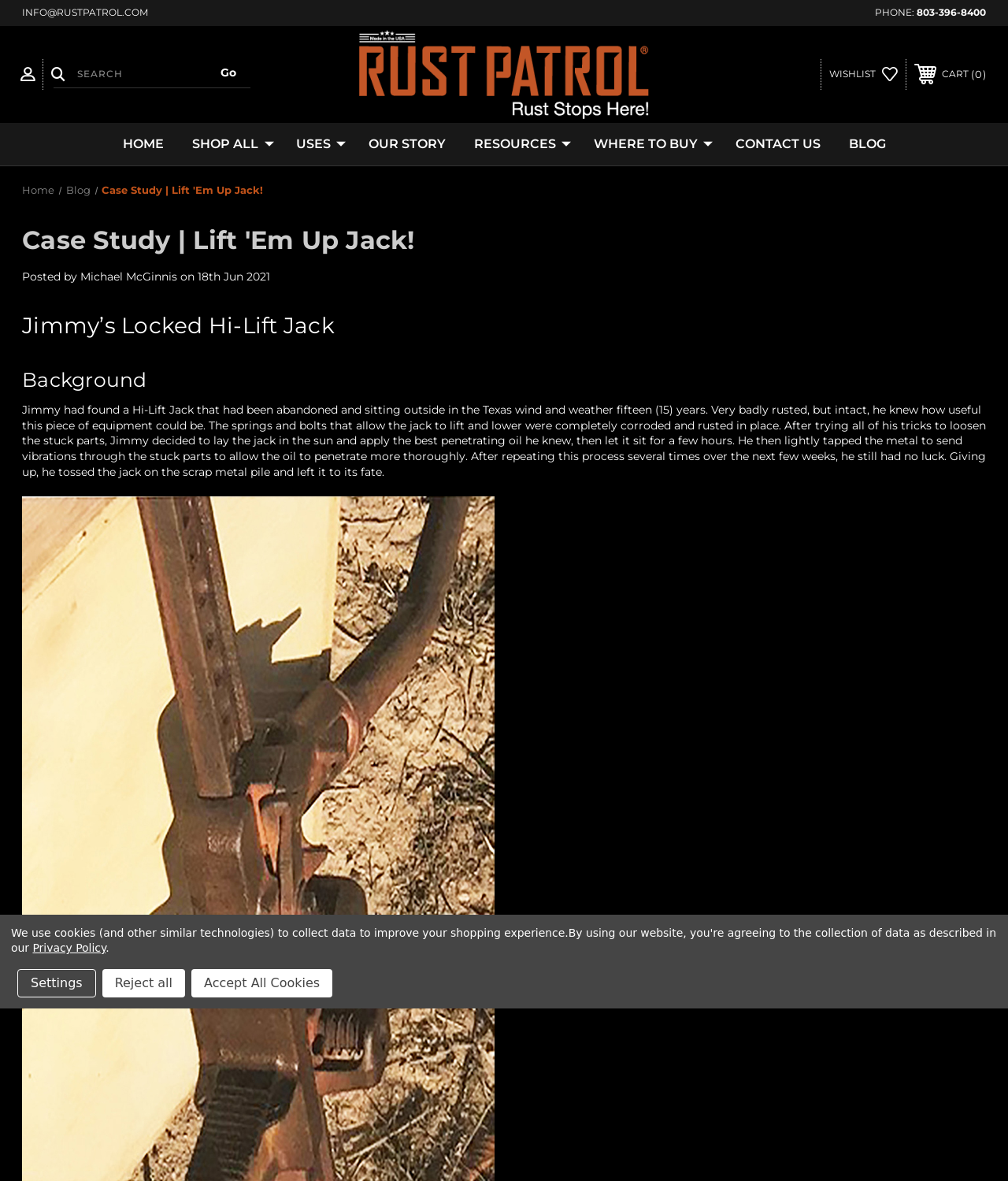Determine the bounding box coordinates of the region to click in order to accomplish the following instruction: "Search for a product". Provide the coordinates as four float numbers between 0 and 1, specifically [left, top, right, bottom].

[0.053, 0.05, 0.248, 0.075]